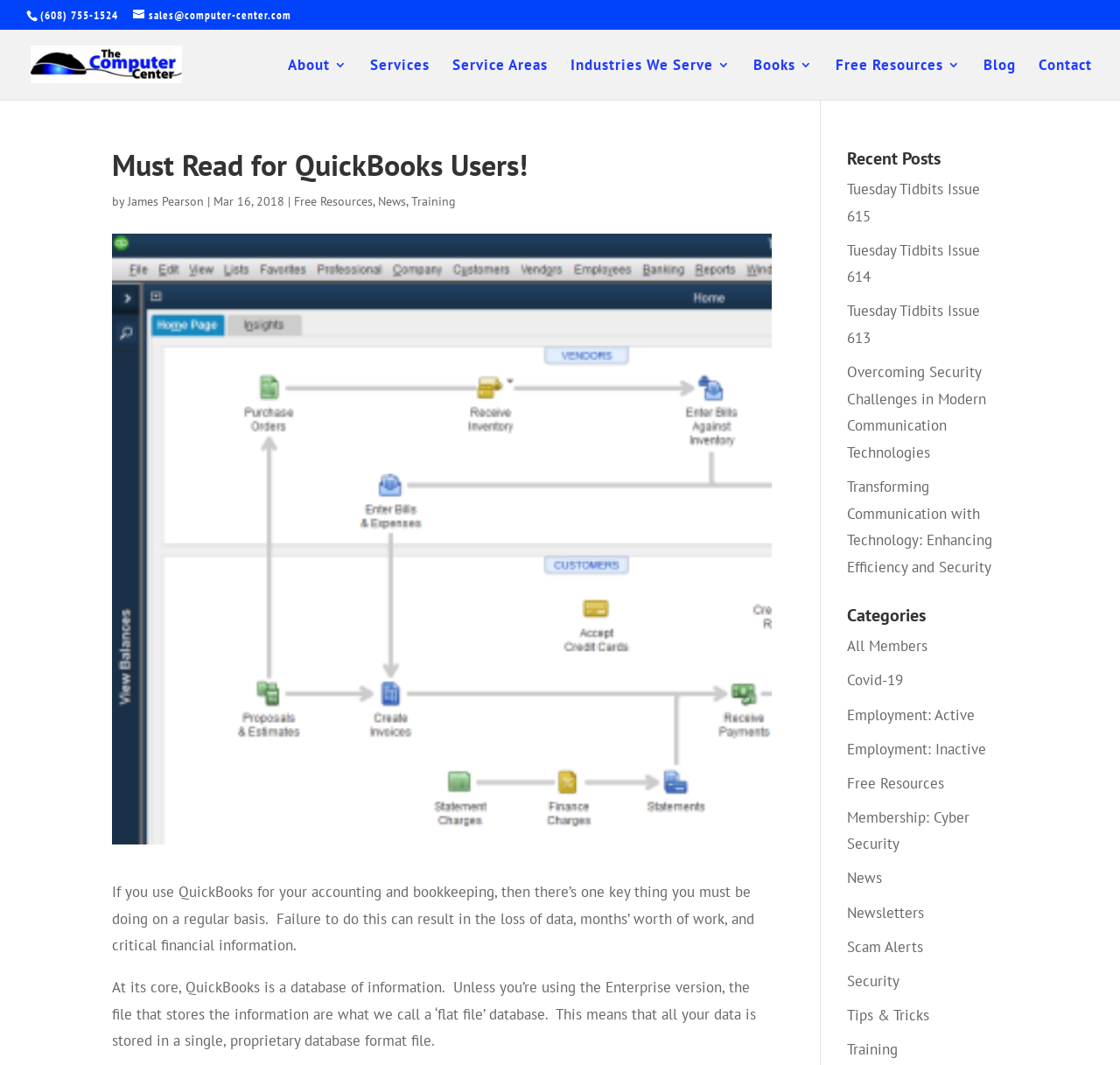What is the category with the most links?
Please provide a single word or phrase based on the screenshot.

Free Resources